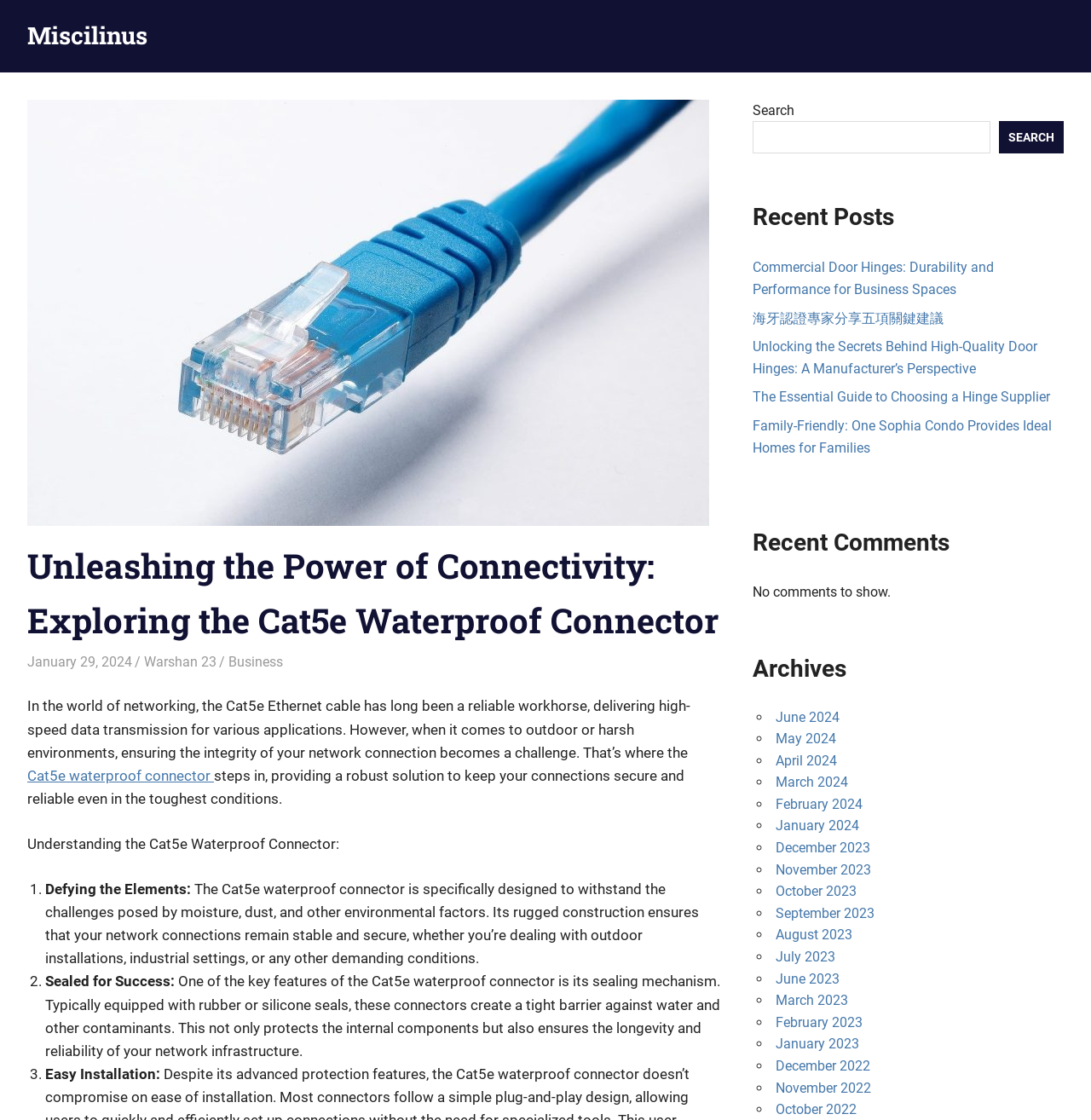Pinpoint the bounding box coordinates of the element that must be clicked to accomplish the following instruction: "Read the blog post 'Unleashing the Power of Connectivity: Exploring the Cat5e Waterproof Connector'". The coordinates should be in the format of four float numbers between 0 and 1, i.e., [left, top, right, bottom].

[0.025, 0.485, 0.659, 0.574]